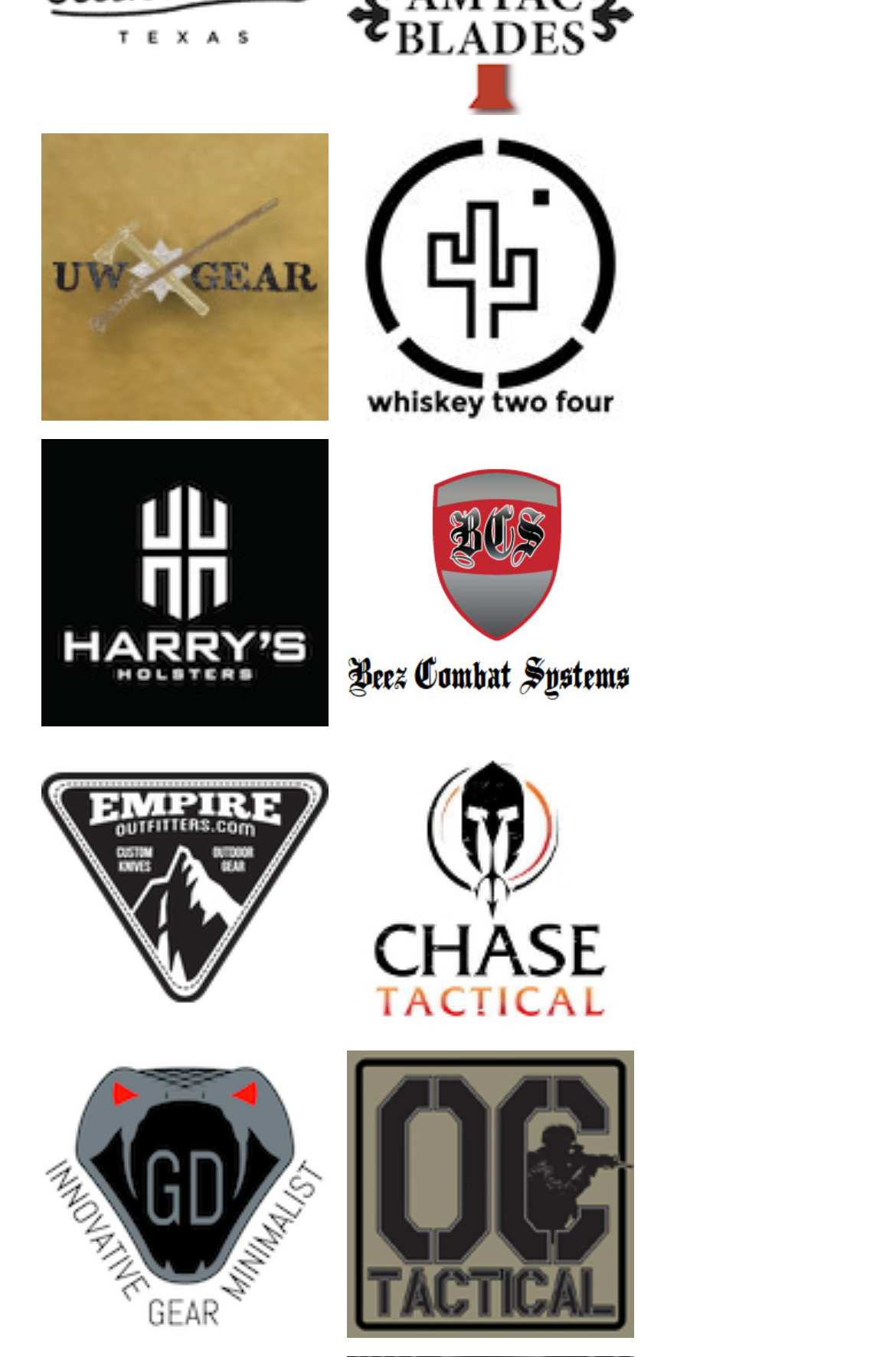Identify the bounding box coordinates for the region to click in order to carry out this instruction: "visit StickThisOn.com". Provide the coordinates using four float numbers between 0 and 1, formatted as [left, top, right, bottom].

[0.046, 0.055, 0.367, 0.08]